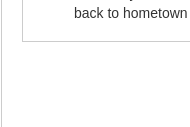What does the image serve to do? Based on the screenshot, please respond with a single word or phrase.

Visually reinforce the ritual's impact